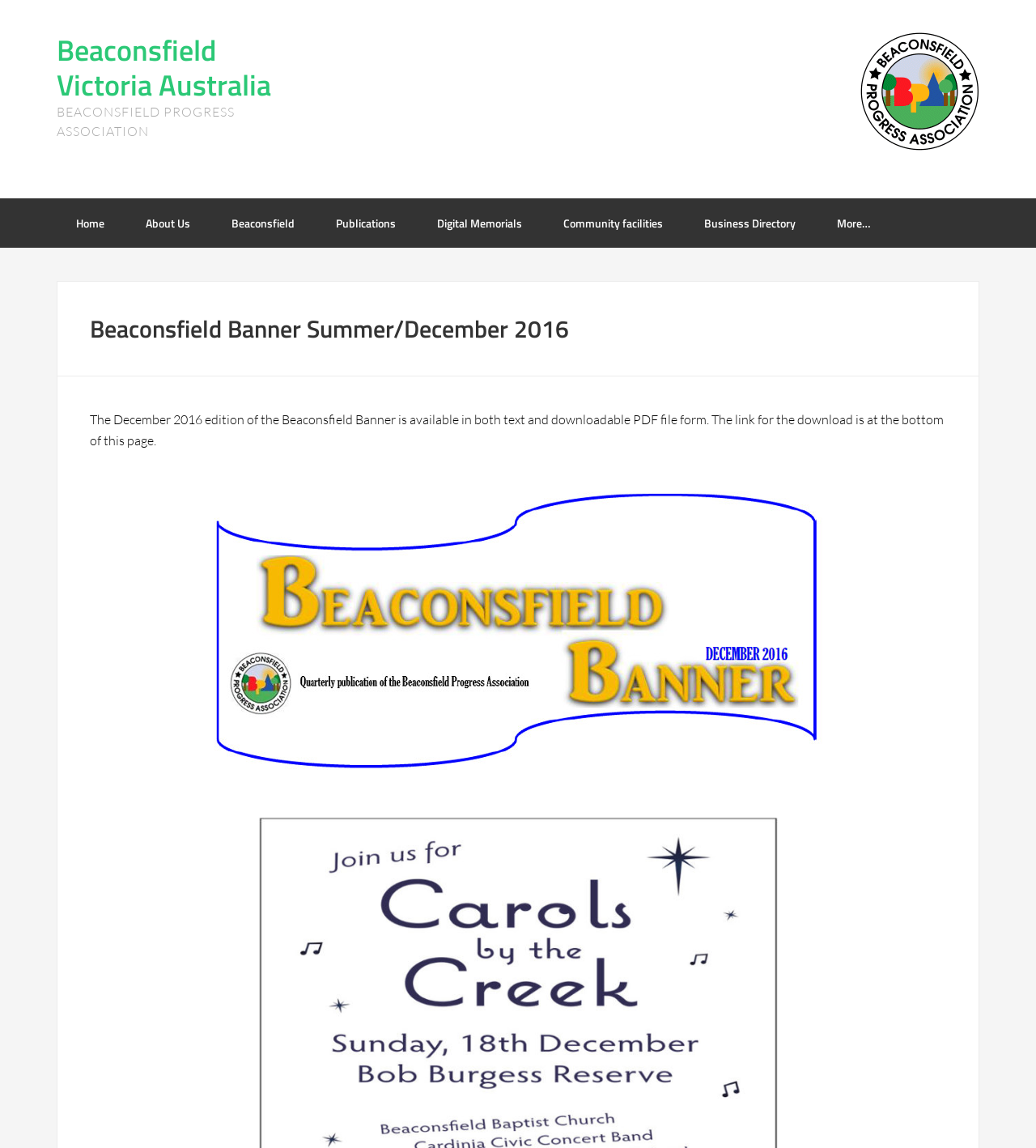What is the purpose of the link at the bottom of the page?
Please respond to the question with a detailed and informative answer.

The purpose of the link at the bottom of the page can be inferred from the static text element 'The link for the download is at the bottom of this page.' located below the heading.